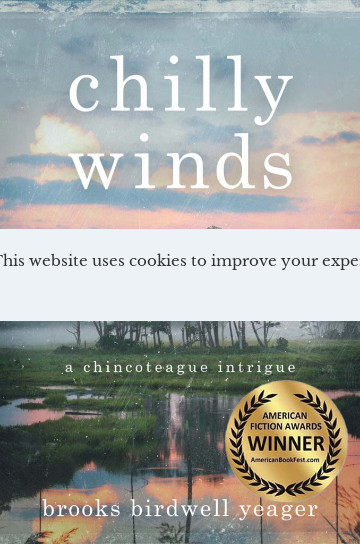Please examine the image and provide a detailed answer to the question: What award did the book win?

The award sticker is displayed at the bottom of the book cover, alongside the author's name, indicating that the book has won the prestigious American Fiction Awards.